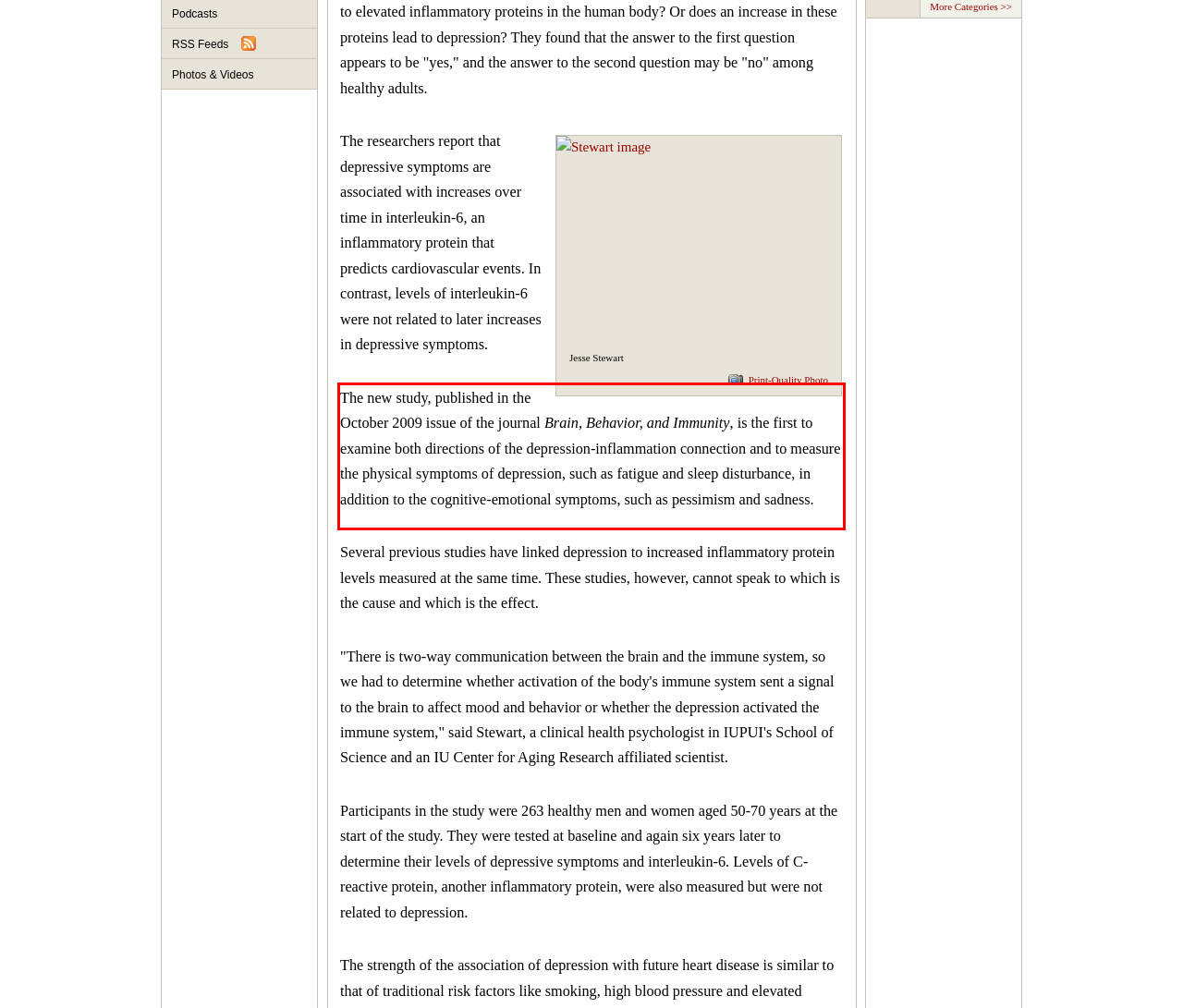Please identify and extract the text from the UI element that is surrounded by a red bounding box in the provided webpage screenshot.

The new study, published in the October 2009 issue of the journal Brain, Behavior, and Immunity, is the first to examine both directions of the depression-inflammation connection and to measure the physical symptoms of depression, such as fatigue and sleep disturbance, in addition to the cognitive-emotional symptoms, such as pessimism and sadness.